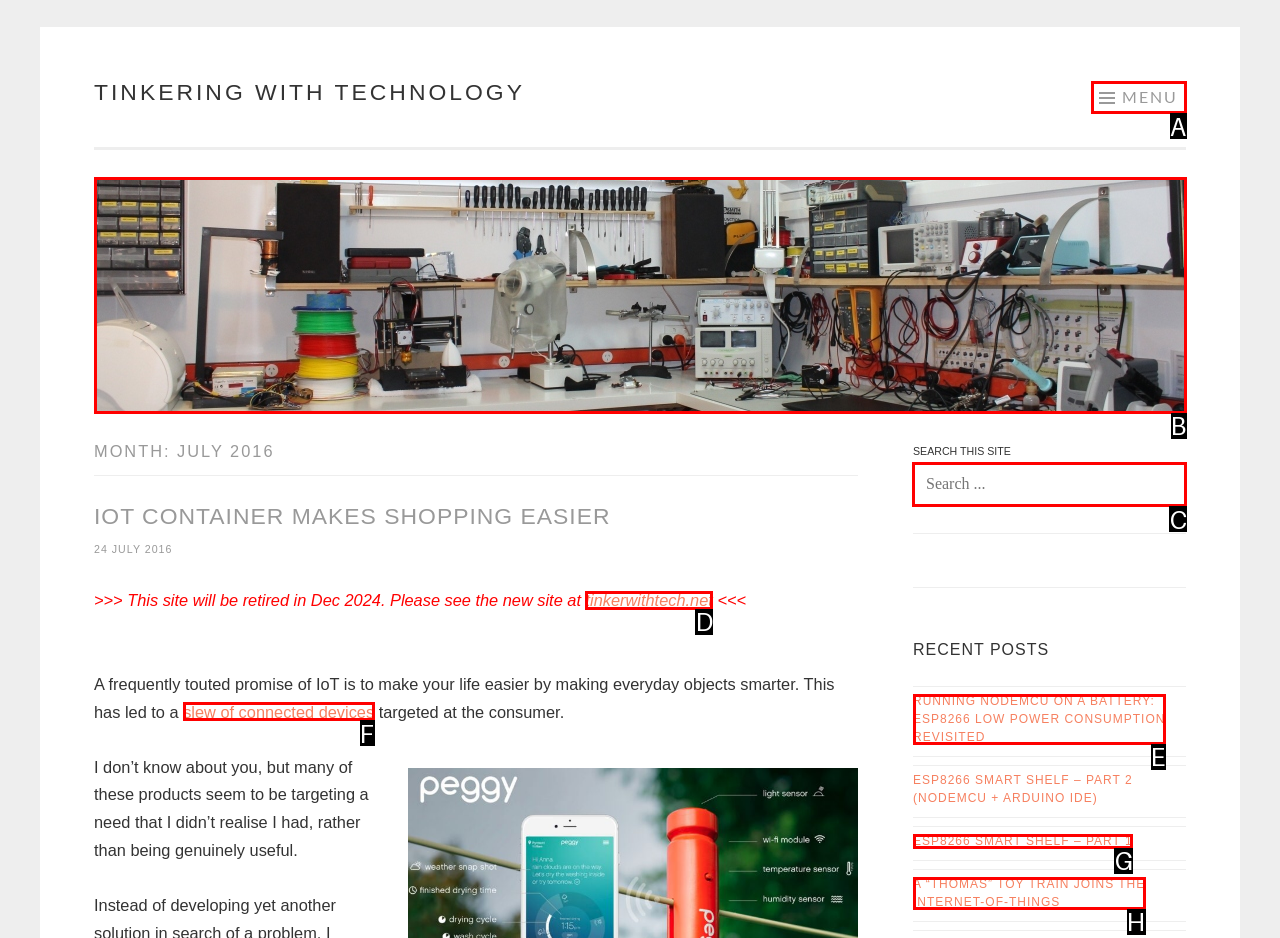Identify the correct lettered option to click in order to perform this task: Search this site. Respond with the letter.

C